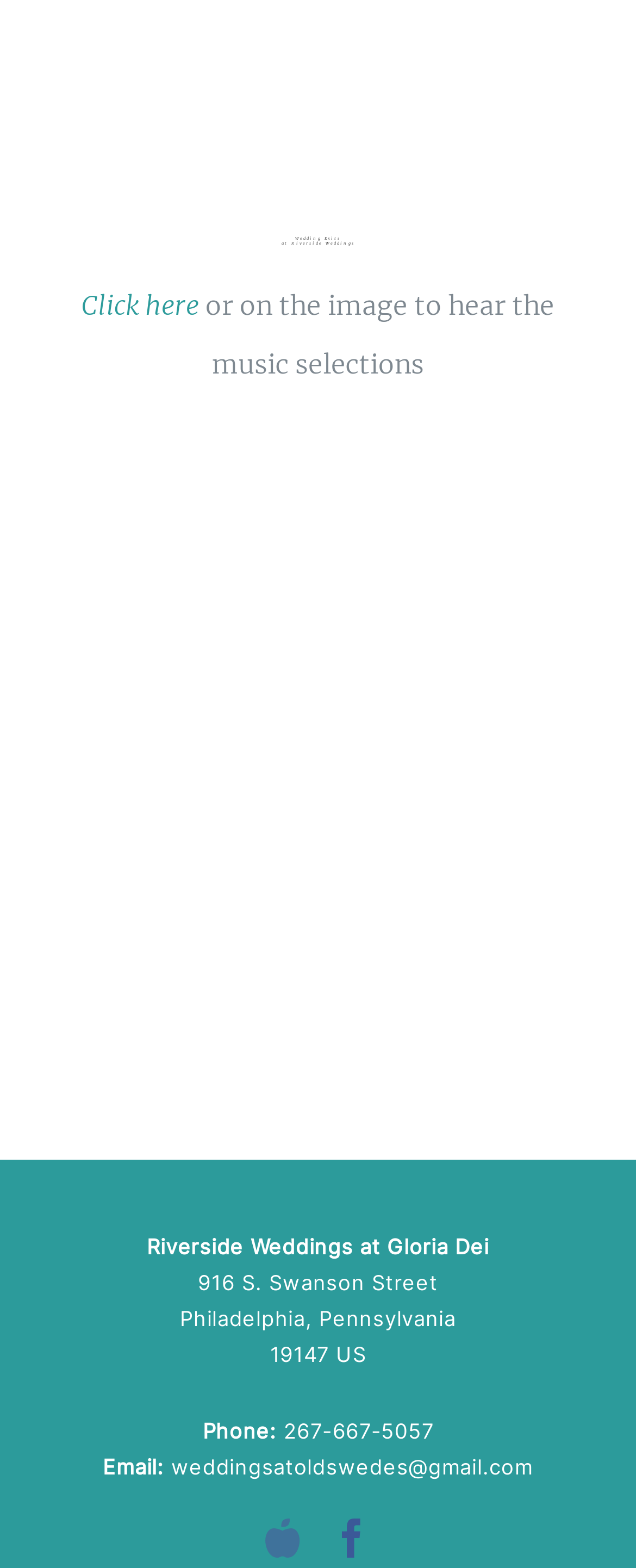What is the phone number of the wedding venue?
Look at the image and provide a detailed response to the question.

I found the answer by looking at the link element '267-667-5057' which is preceded by the static text 'Phone:', indicating that it is the phone number of the wedding venue.